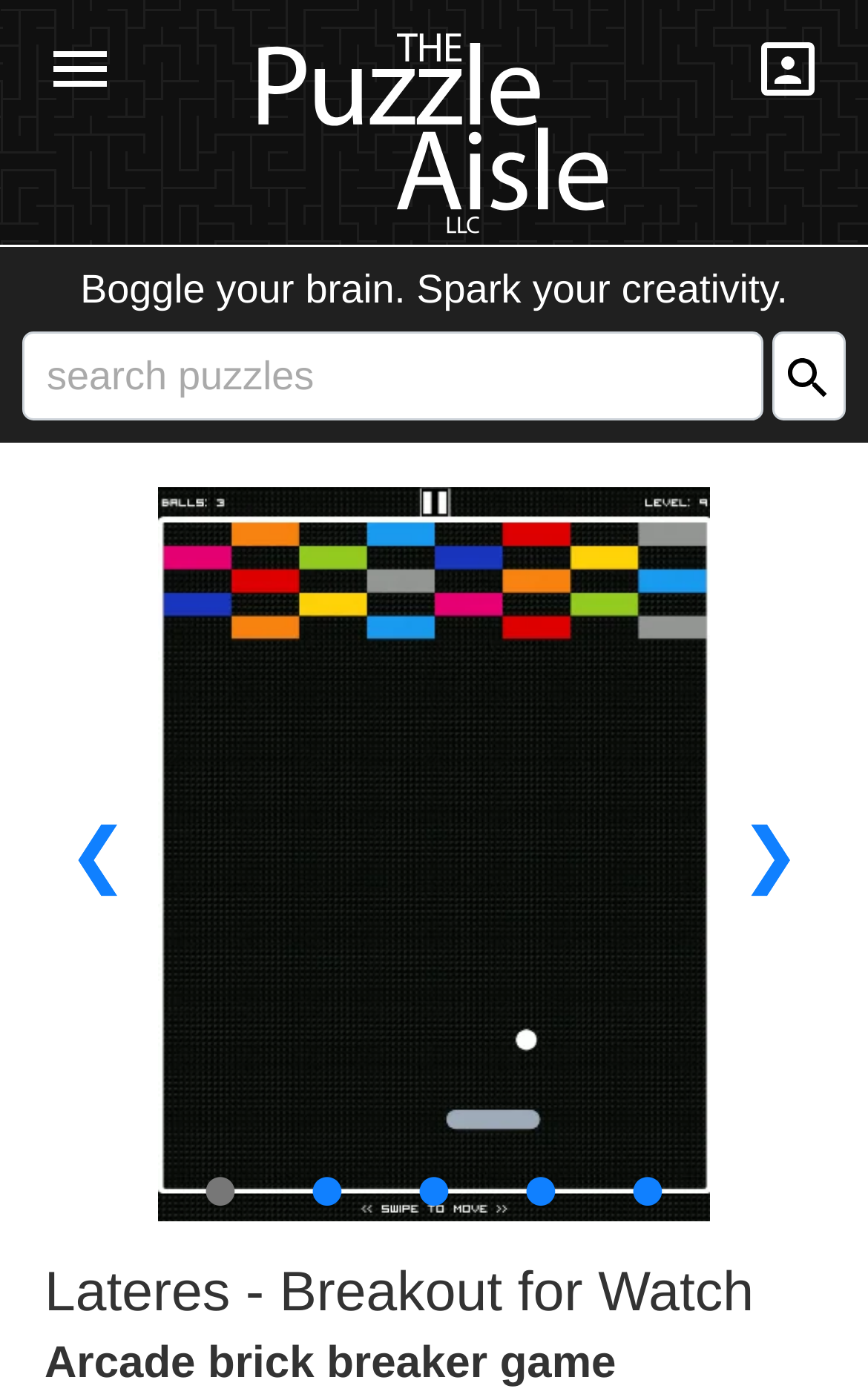What is the tagline of the game?
Give a detailed explanation using the information visible in the image.

The tagline of the game is displayed prominently on the webpage, and it suggests that the game is a puzzle game that challenges the player's brain and sparks their creativity.